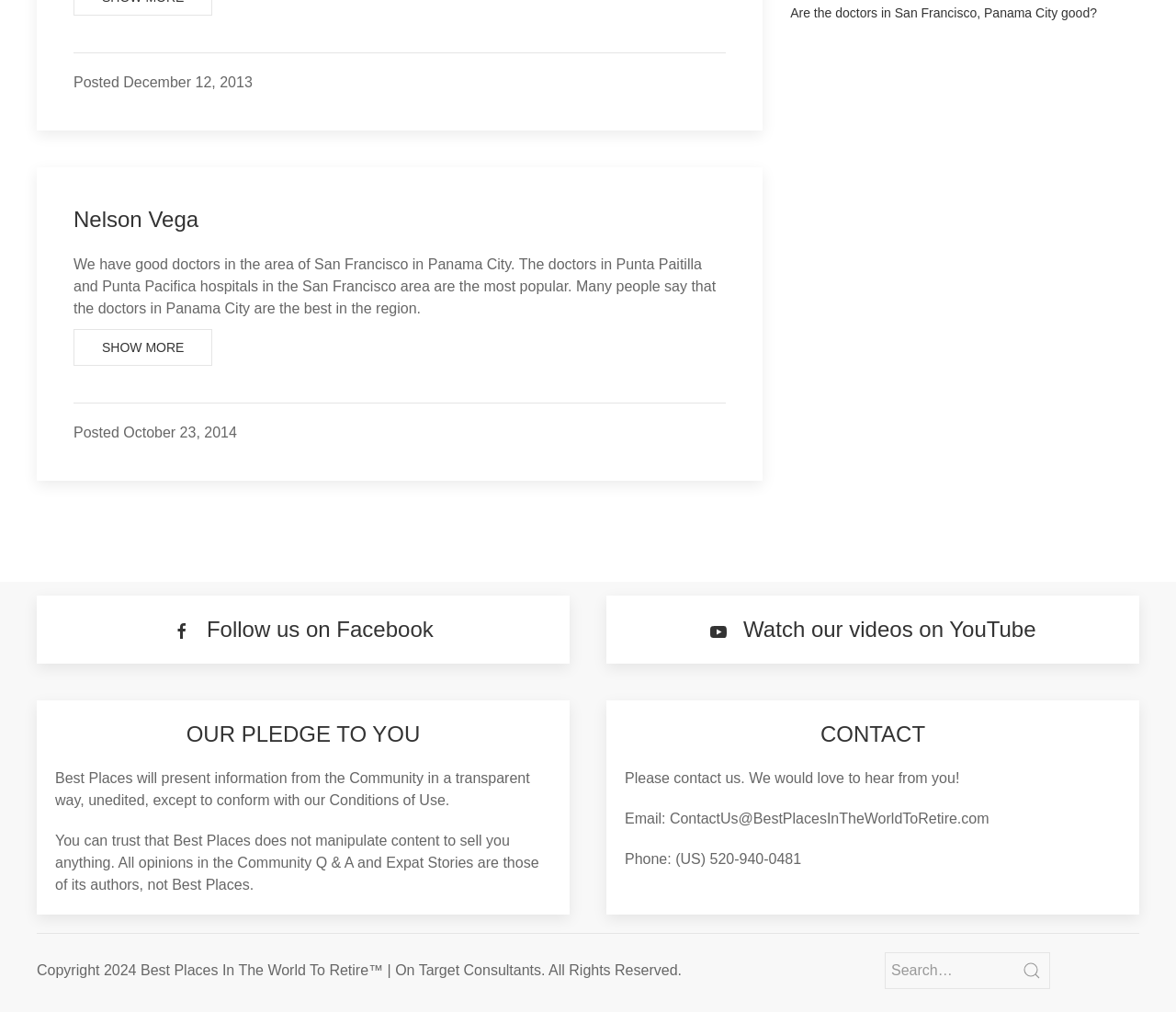Please specify the bounding box coordinates in the format (top-left x, top-left y, bottom-right x, bottom-right y), with all values as floating point numbers between 0 and 1. Identify the bounding box of the UI element described by: Conditions of Use

[0.28, 0.783, 0.379, 0.799]